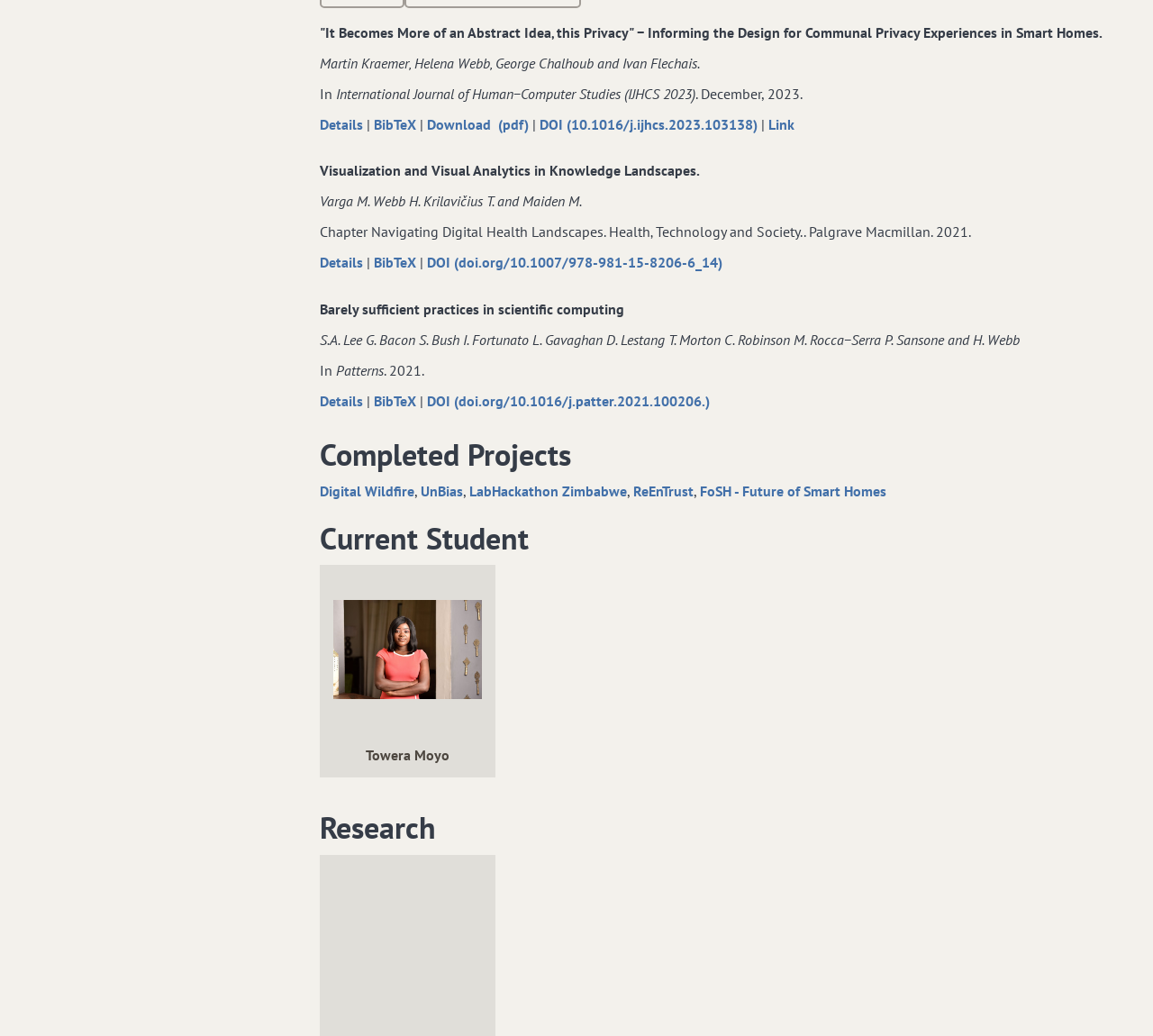Could you specify the bounding box coordinates for the clickable section to complete the following instruction: "View details about 'Barely sufficient practices in scientific computing'"?

[0.277, 0.378, 0.318, 0.396]